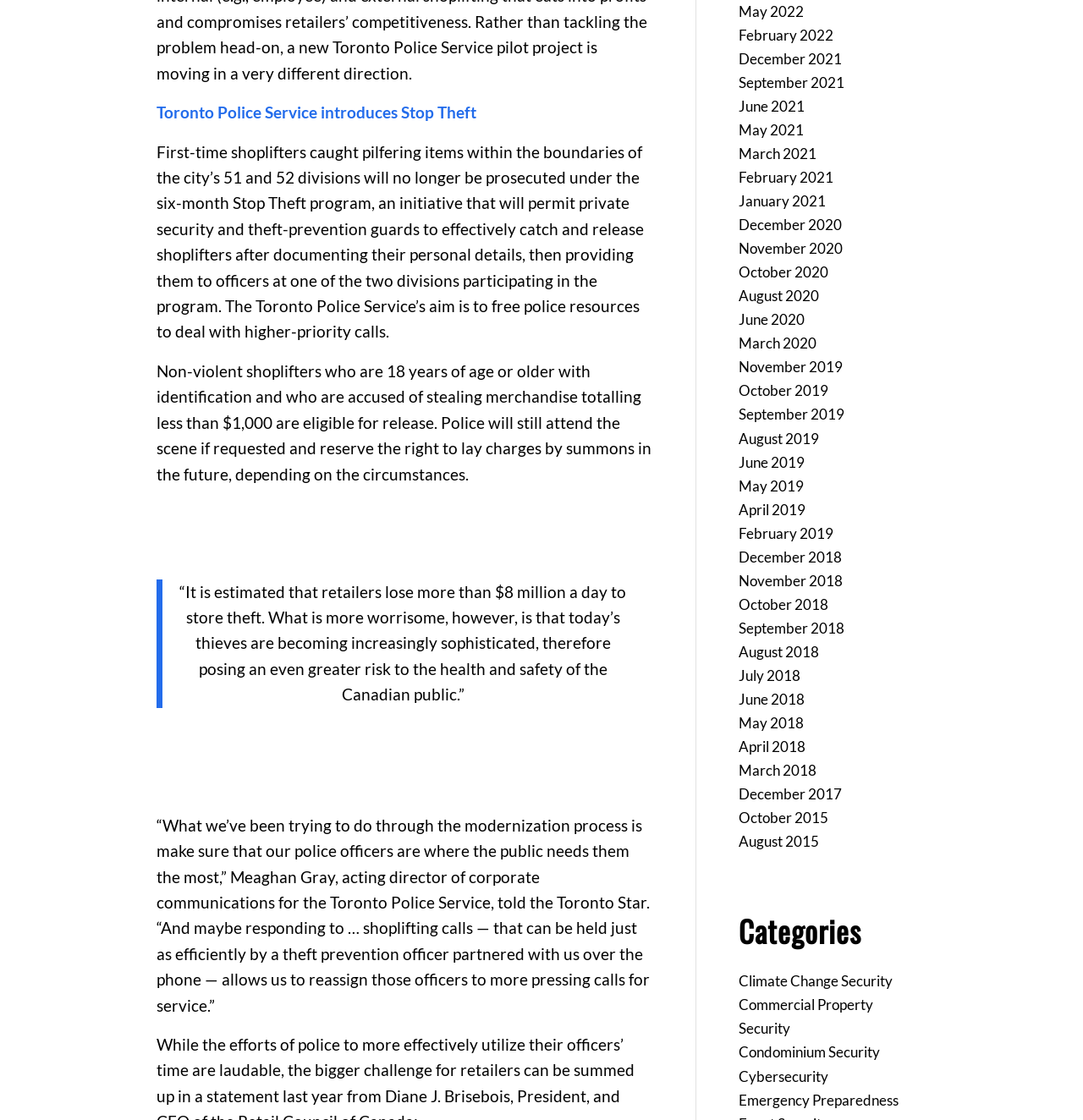Extract the bounding box coordinates for the HTML element that matches this description: "Cybersecurity". The coordinates should be four float numbers between 0 and 1, i.e., [left, top, right, bottom].

[0.682, 0.953, 0.765, 0.969]